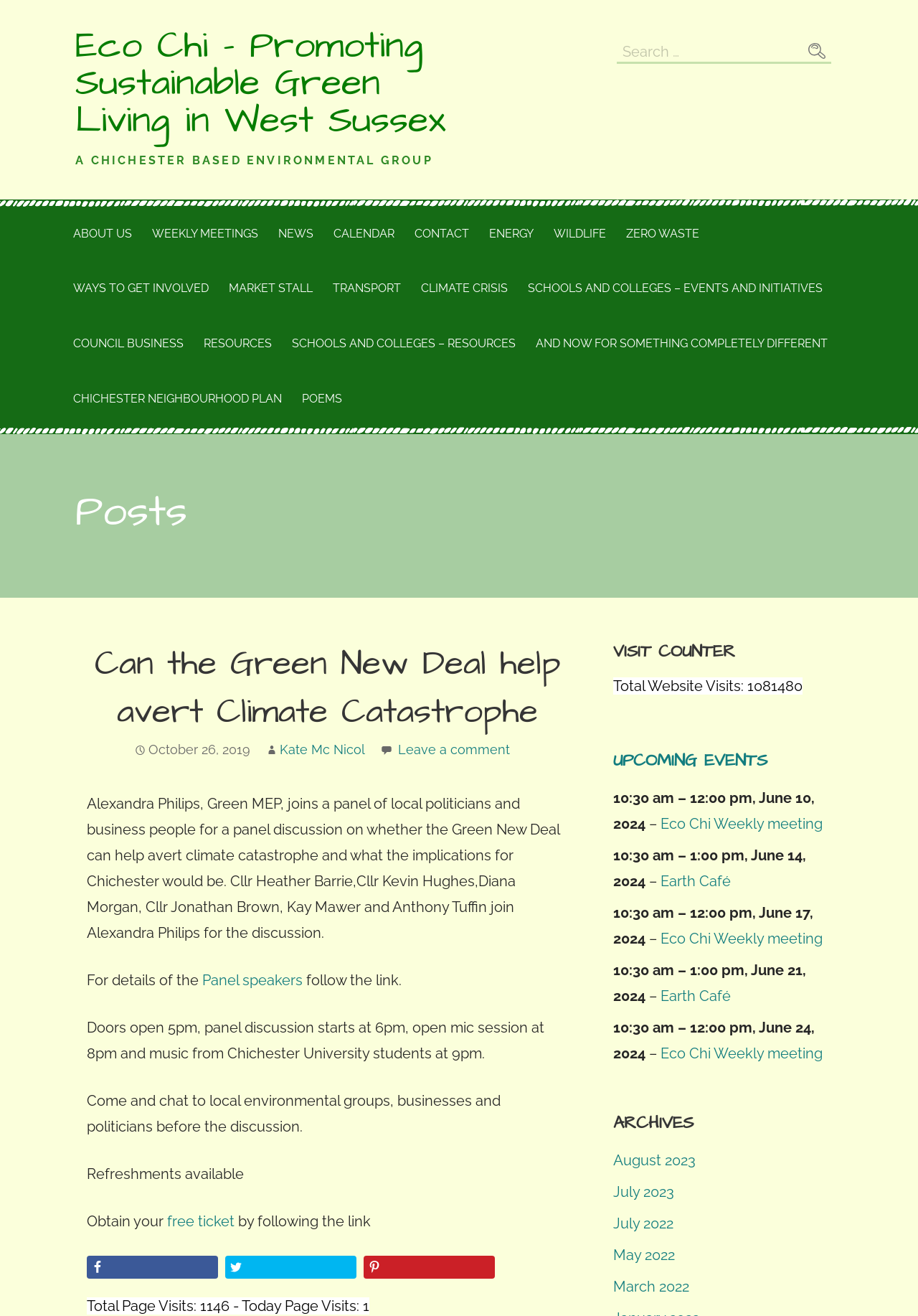Please reply to the following question with a single word or a short phrase:
How many page visits are recorded today?

1